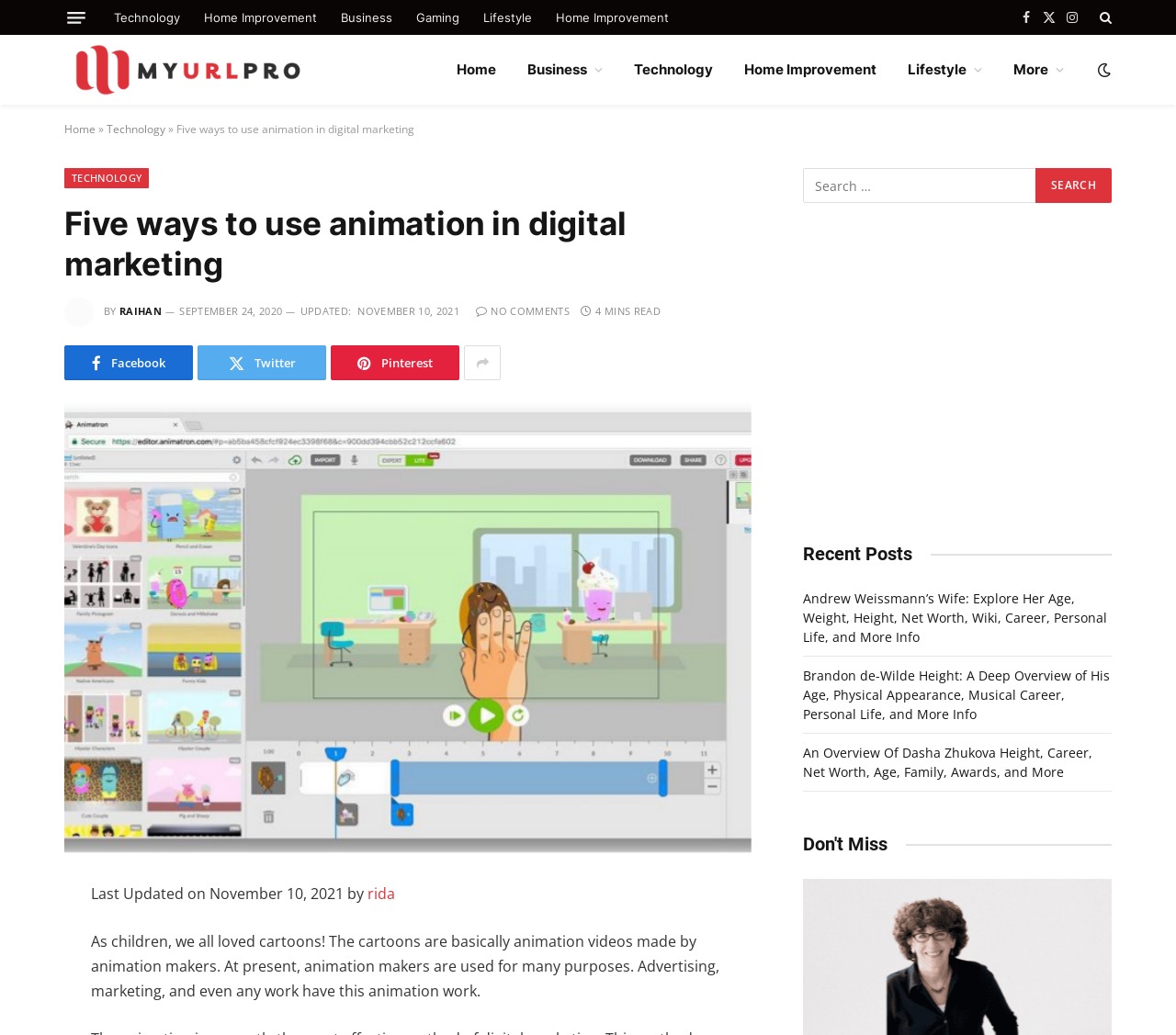Identify the bounding box coordinates of the section to be clicked to complete the task described by the following instruction: "Click on the Menu button". The coordinates should be four float numbers between 0 and 1, formatted as [left, top, right, bottom].

[0.057, 0.004, 0.072, 0.03]